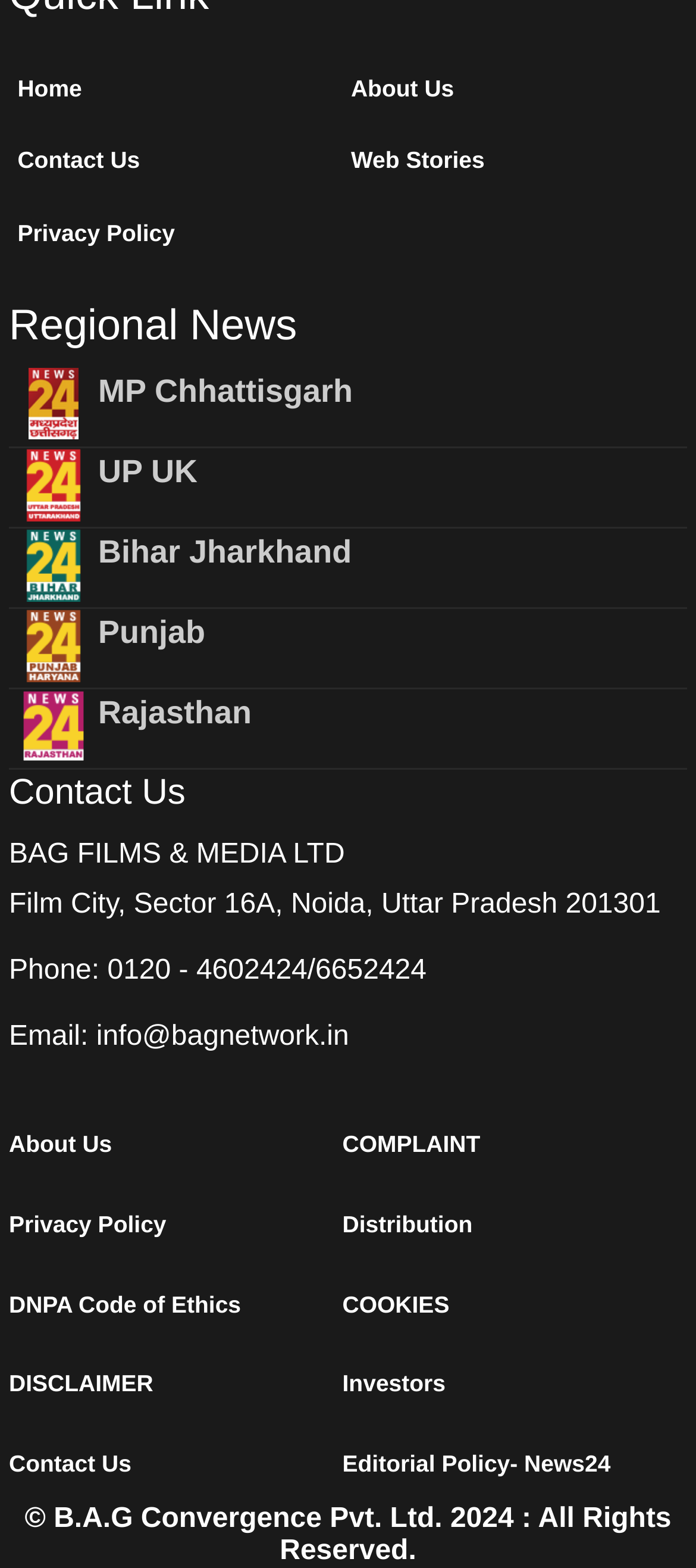Specify the bounding box coordinates of the area to click in order to follow the given instruction: "Contact Us."

[0.013, 0.49, 0.987, 0.52]